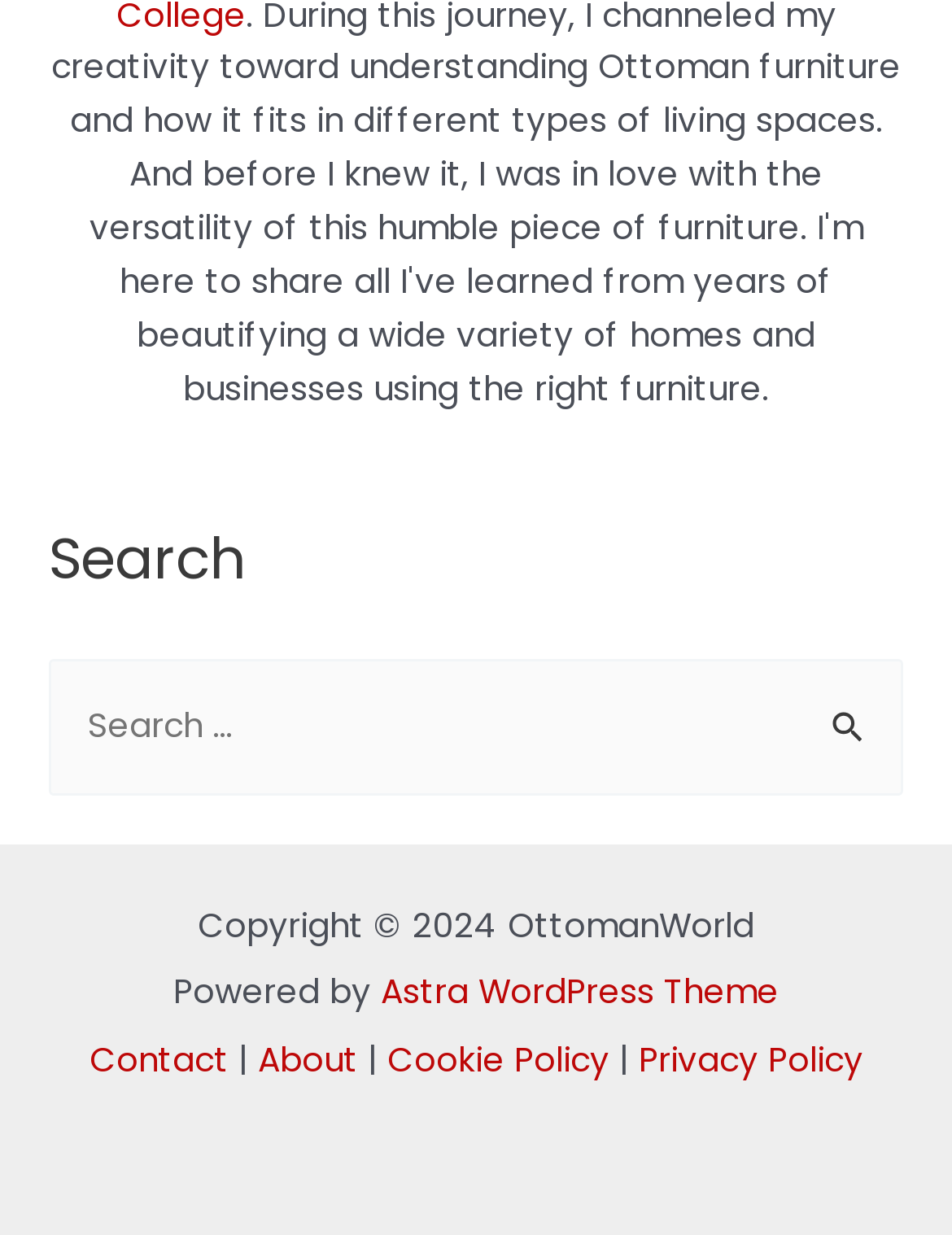Please determine the bounding box coordinates of the element to click on in order to accomplish the following task: "View the Cookie Policy". Ensure the coordinates are four float numbers ranging from 0 to 1, i.e., [left, top, right, bottom].

[0.406, 0.84, 0.64, 0.877]